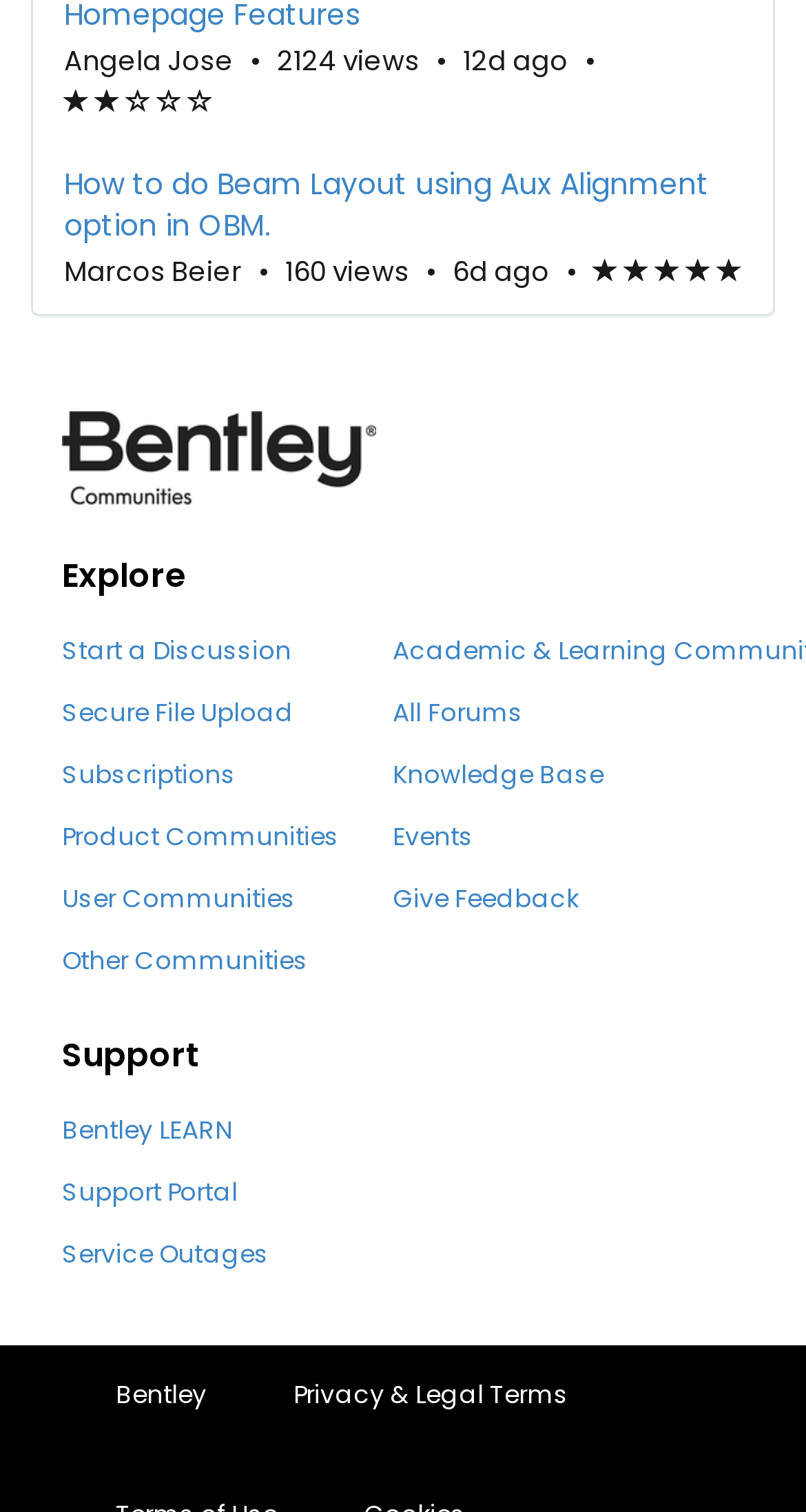Provide a single word or phrase to answer the given question: 
What is the rating of the second article?

5 out of 5 stars